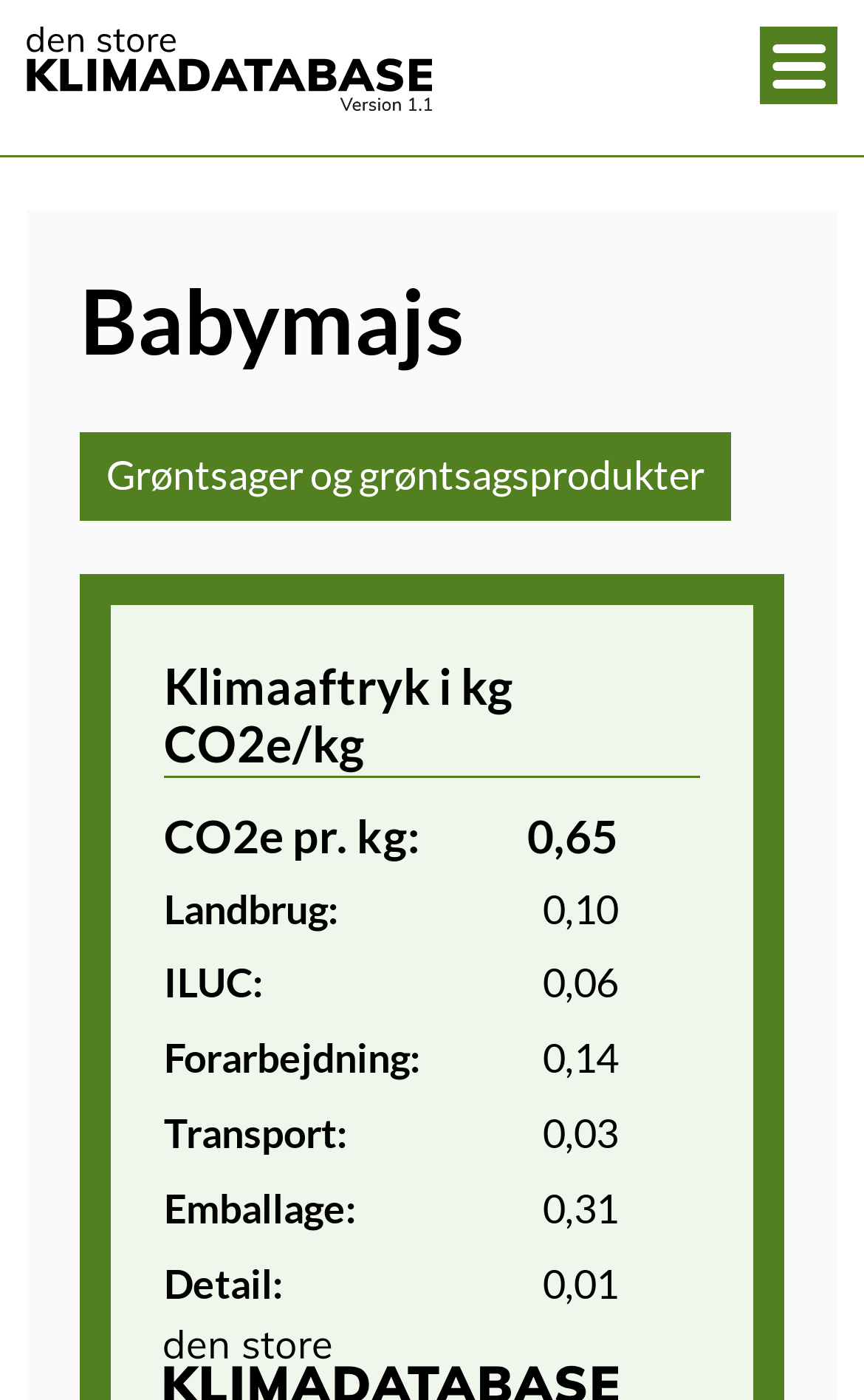What is the category of products being discussed on the webpage?
Please give a detailed and elaborate answer to the question.

The webpage appears to be discussing the climate impact of different products. The category of products being discussed is listed as 'Grøntsager og grøntsagsprodukter', which is a Danish term that translates to 'vegetables and vegetable products'.